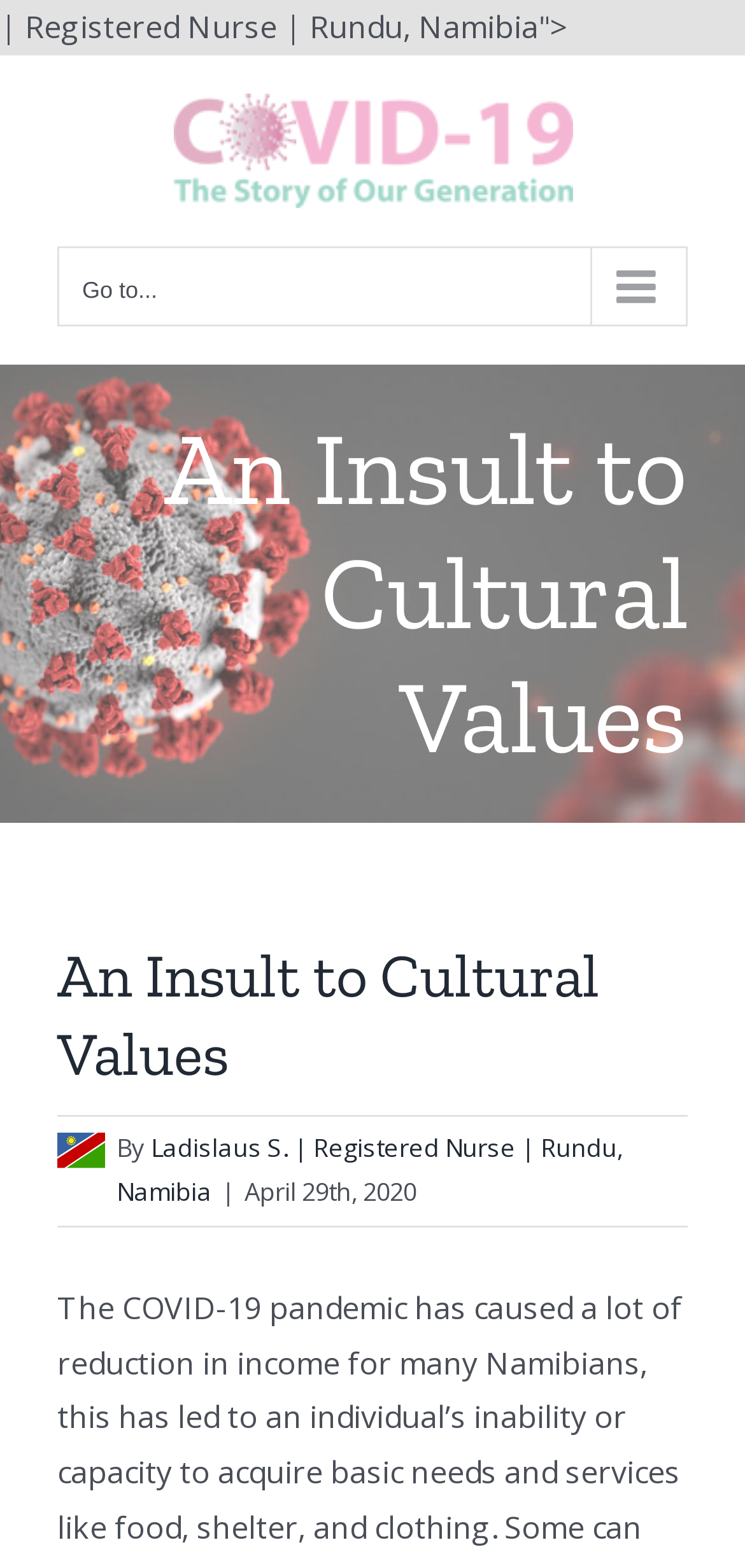Give a short answer using one word or phrase for the question:
What is the profession of the author?

Registered Nurse